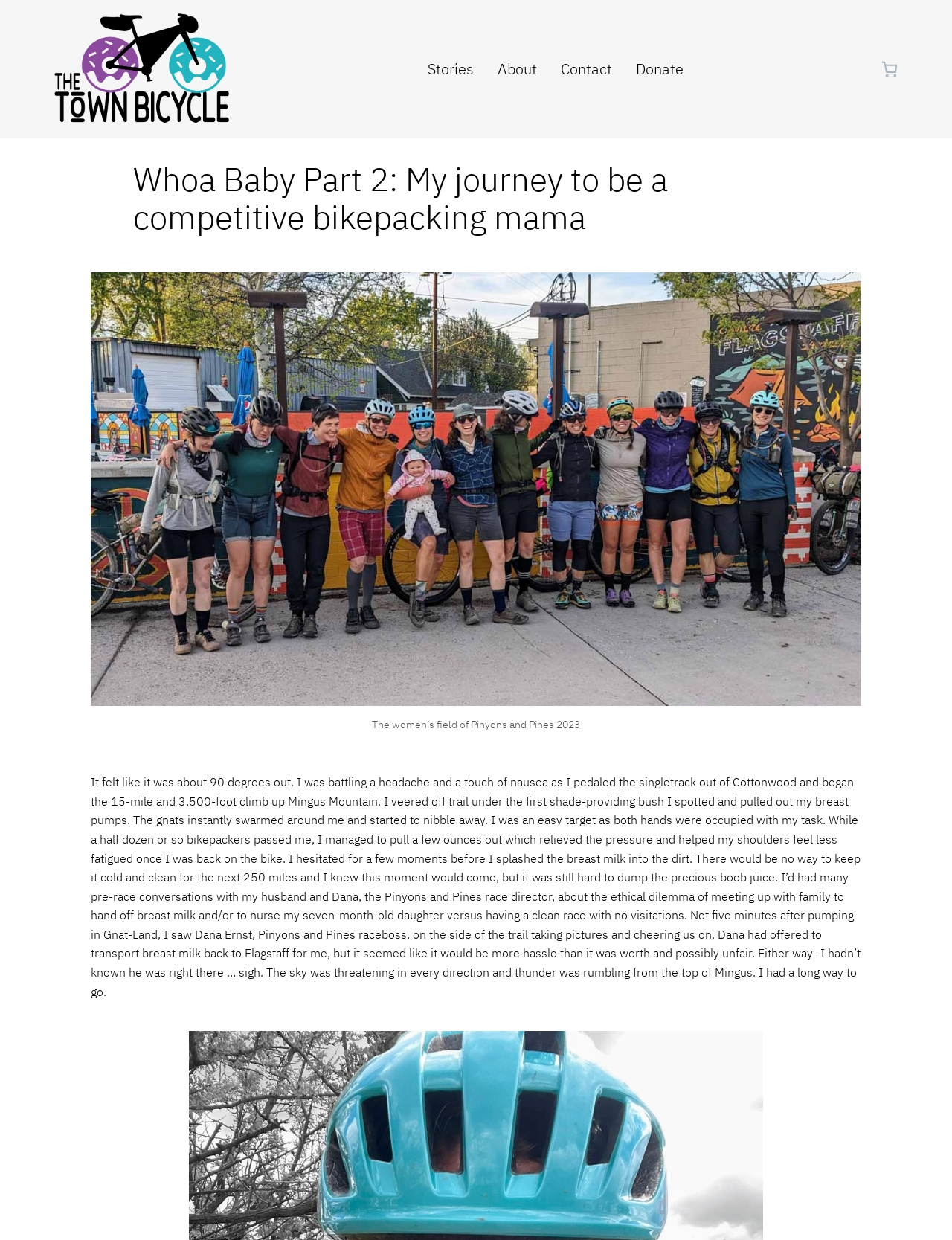Find the bounding box coordinates for the element described here: "Contact".

[0.589, 0.046, 0.643, 0.065]